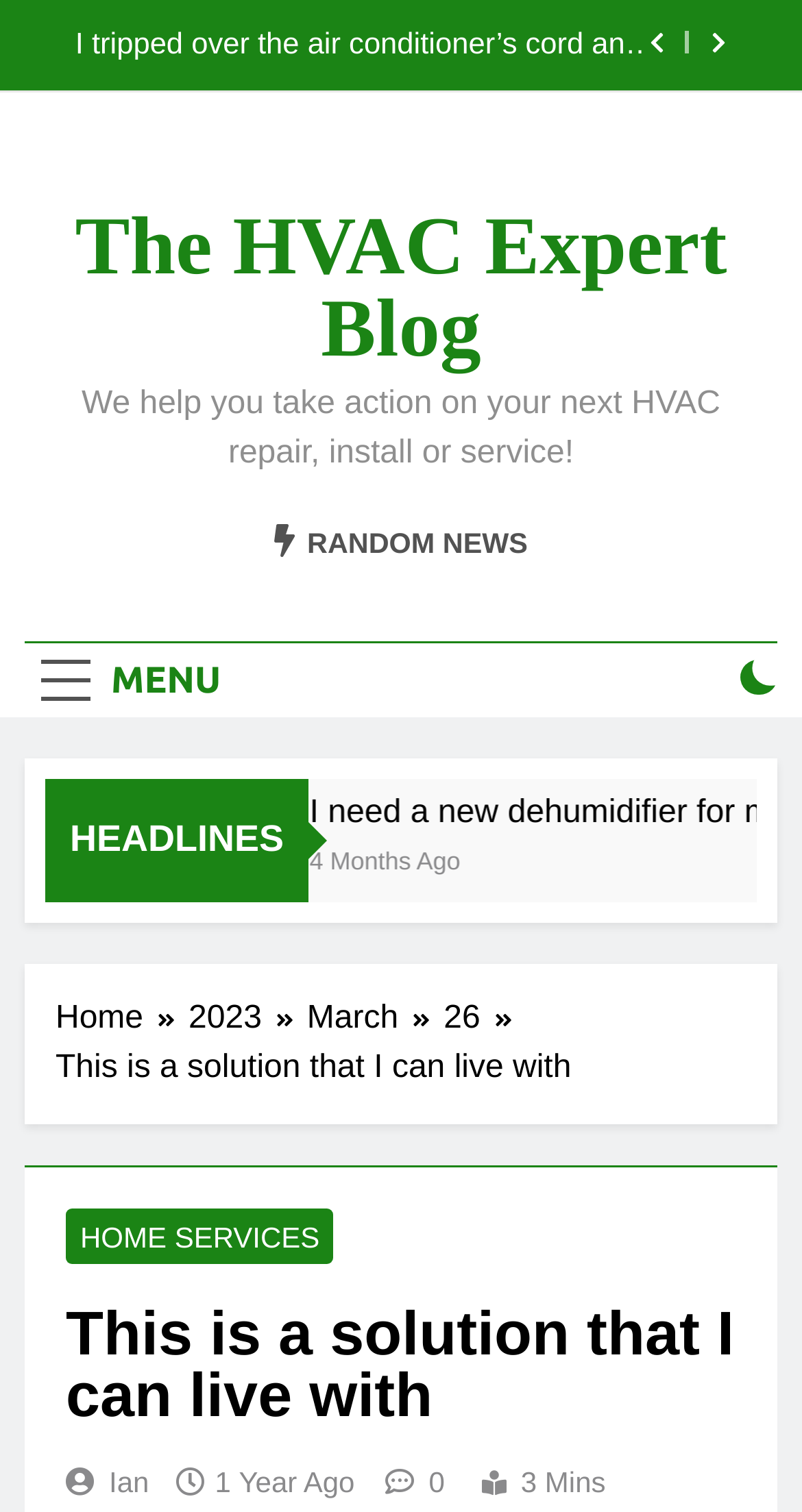Determine the bounding box coordinates (top-left x, top-left y, bottom-right x, bottom-right y) of the UI element described in the following text: 4 months ago

[0.053, 0.557, 0.241, 0.58]